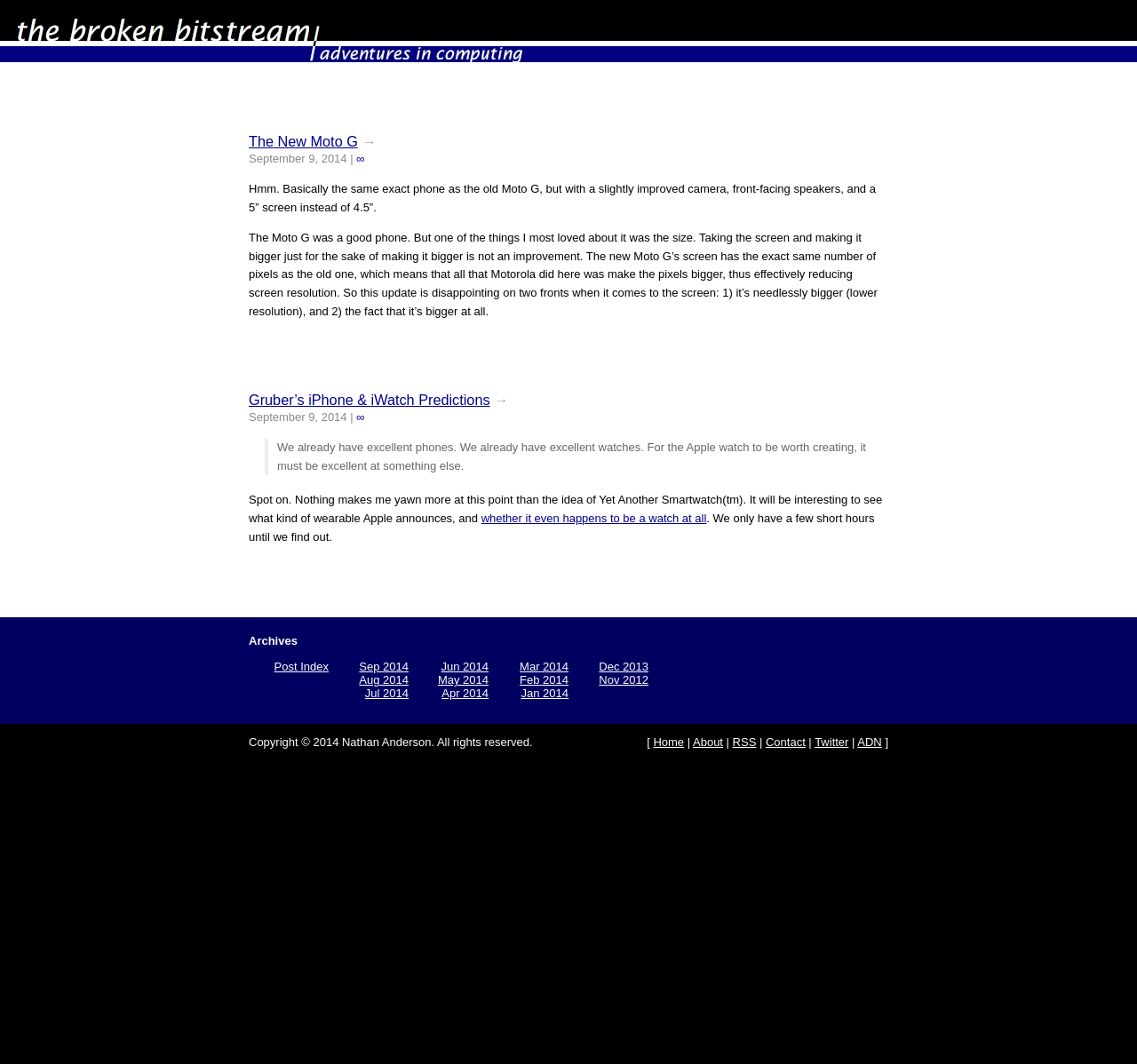Answer this question using a single word or a brief phrase:
What is the quote in the second article about?

Apple watch